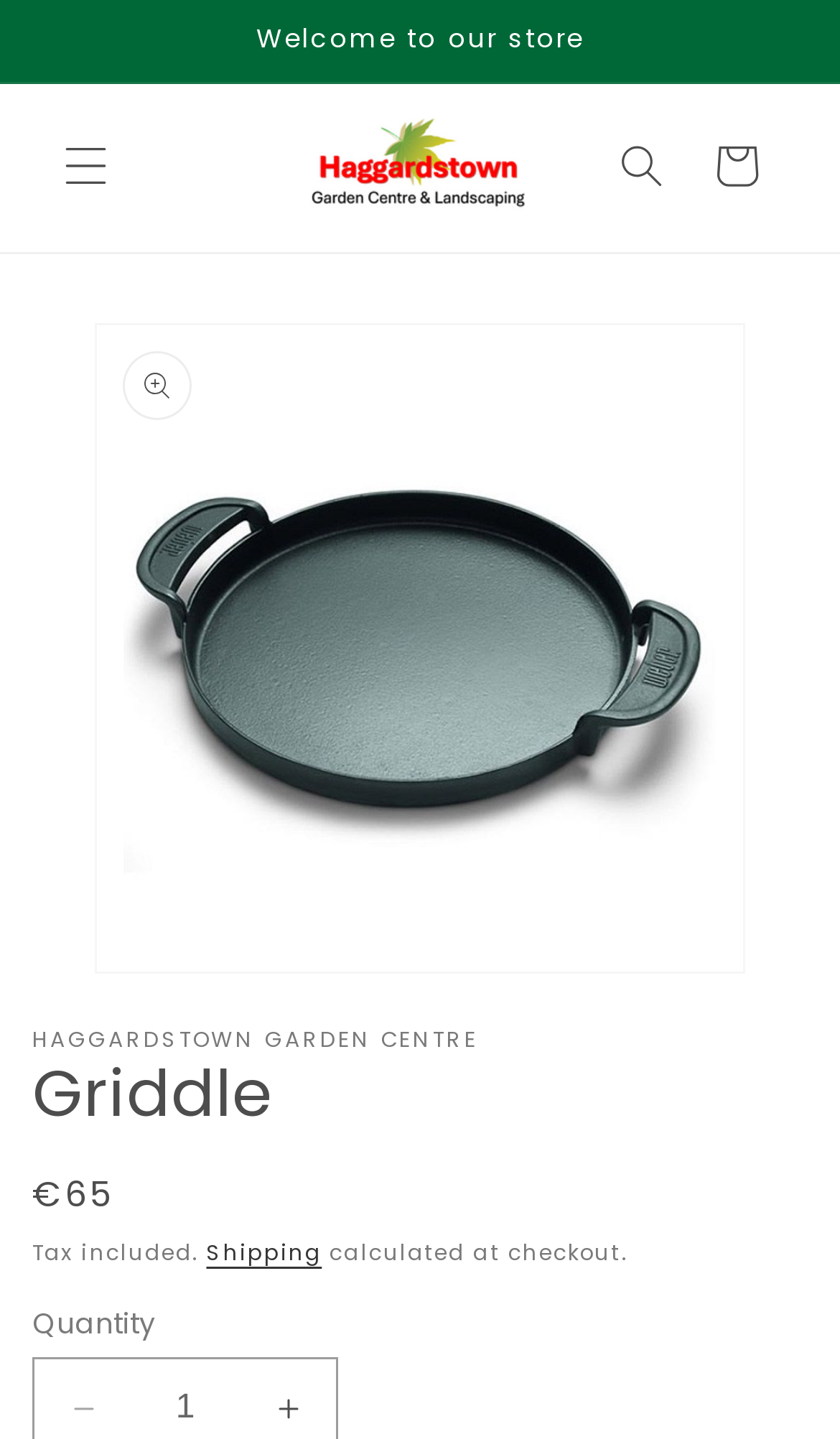What is the purpose of the button with the text 'Search'?
Refer to the image and give a detailed answer to the question.

The button with the text 'Search' is likely to be used for searching purposes, as it has a popup dialog and is located in the top navigation area of the webpage.